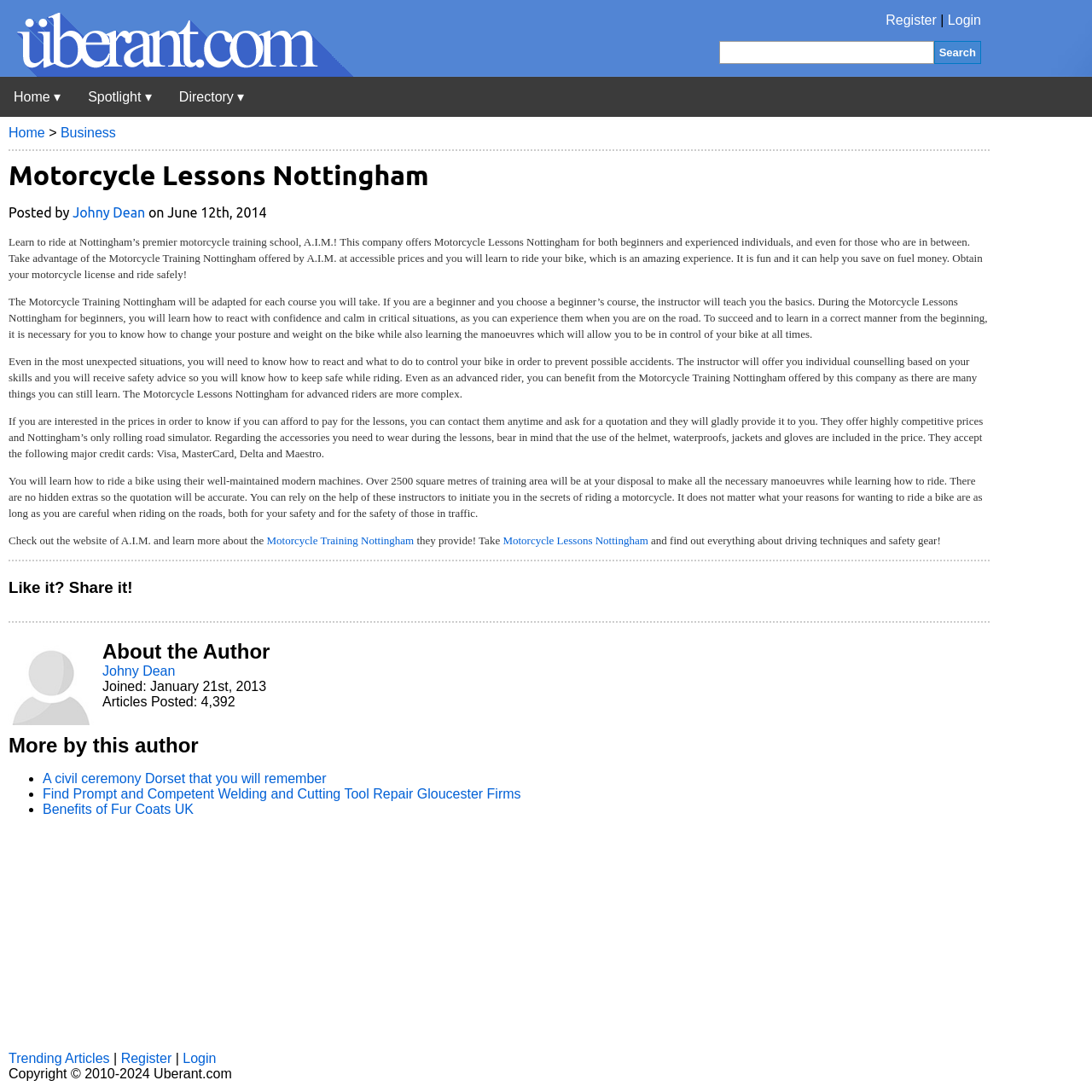What is the purpose of the Motorcycle Lessons Nottingham?
Look at the image and provide a short answer using one word or a phrase.

To learn to ride a bike